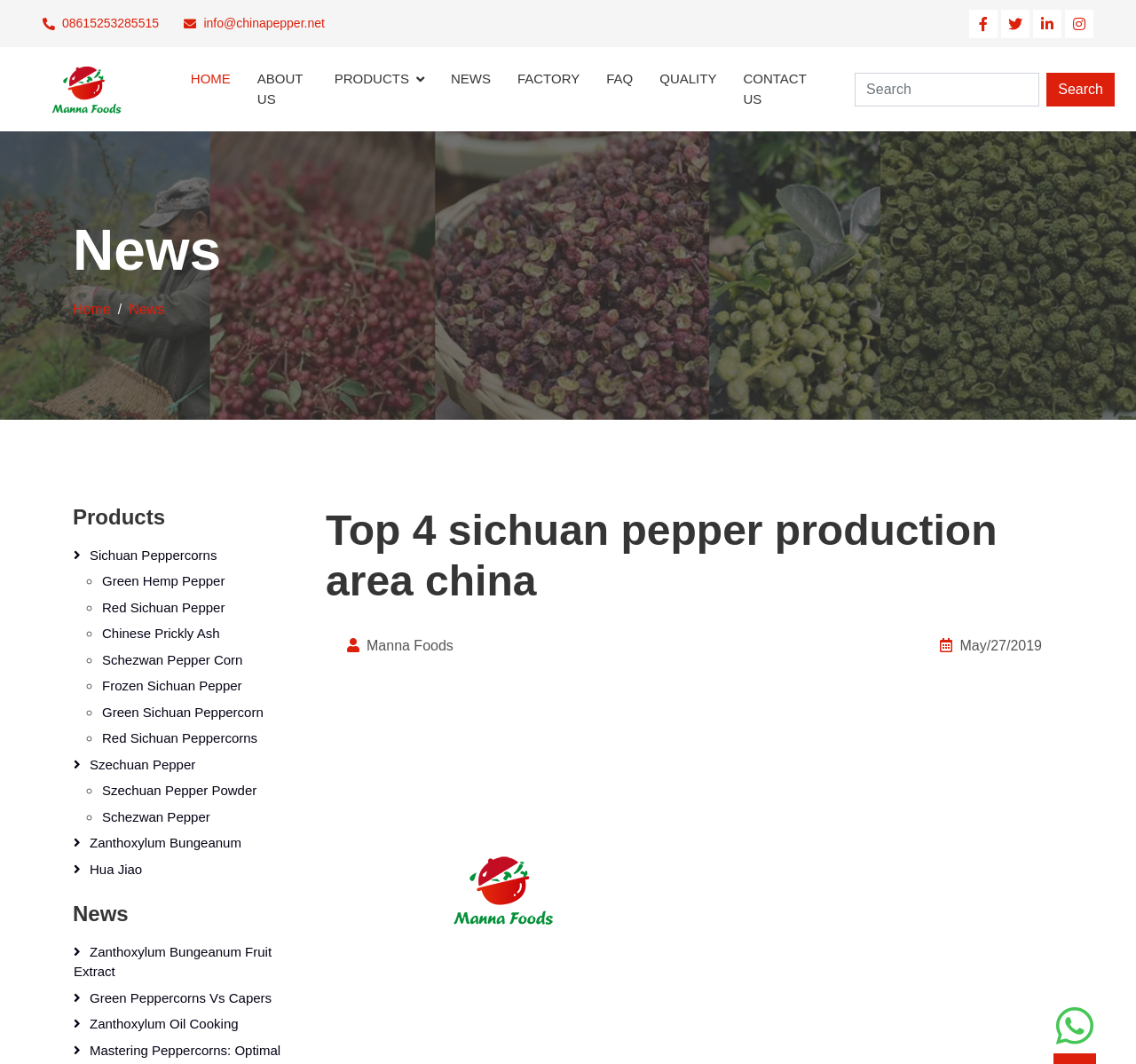Determine the bounding box coordinates of the section I need to click to execute the following instruction: "Learn about Sichuan Peppercorns". Provide the coordinates as four float numbers between 0 and 1, i.e., [left, top, right, bottom].

[0.064, 0.512, 0.268, 0.532]